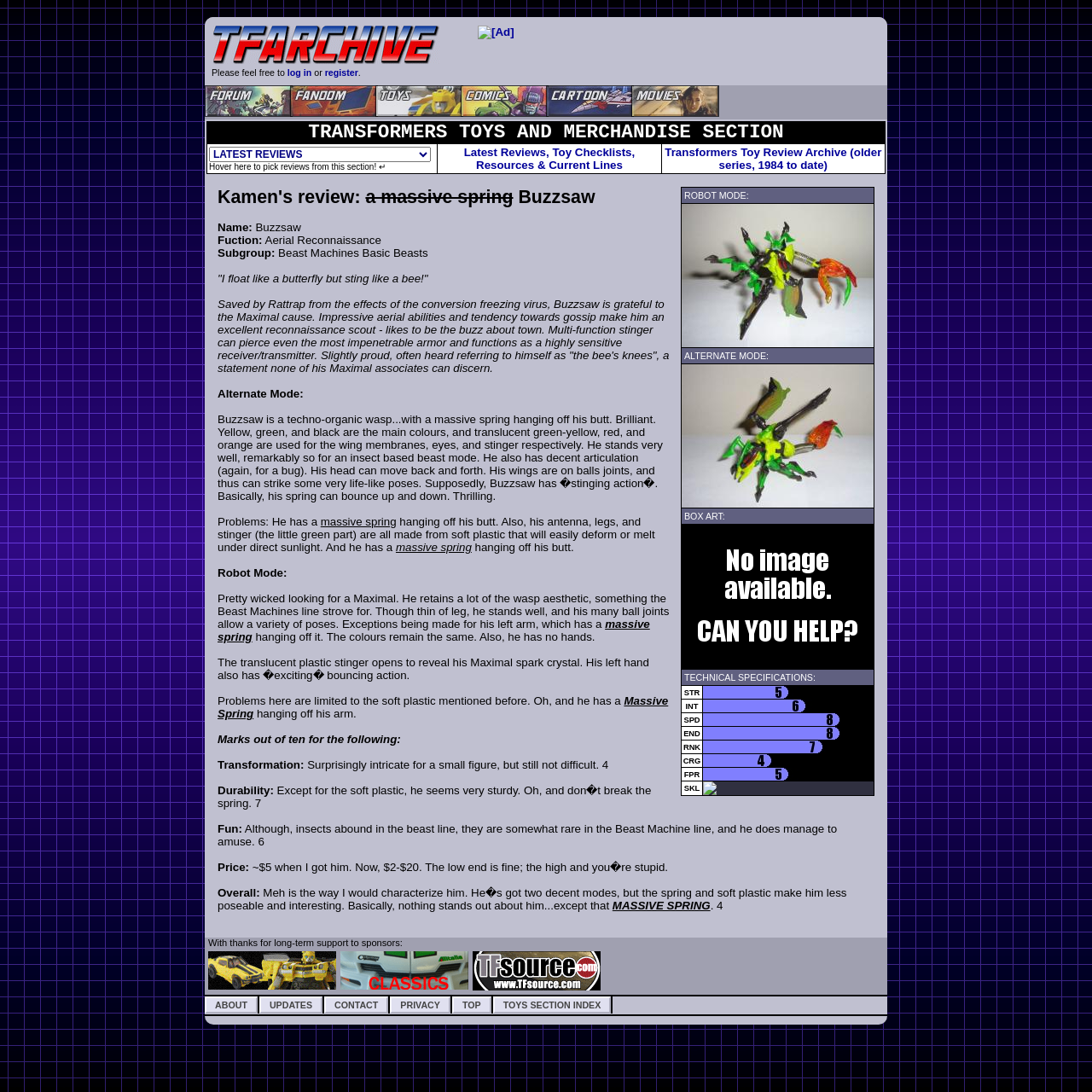Provide the bounding box coordinates for the area that should be clicked to complete the instruction: "visit transformers forum".

[0.188, 0.098, 0.268, 0.109]